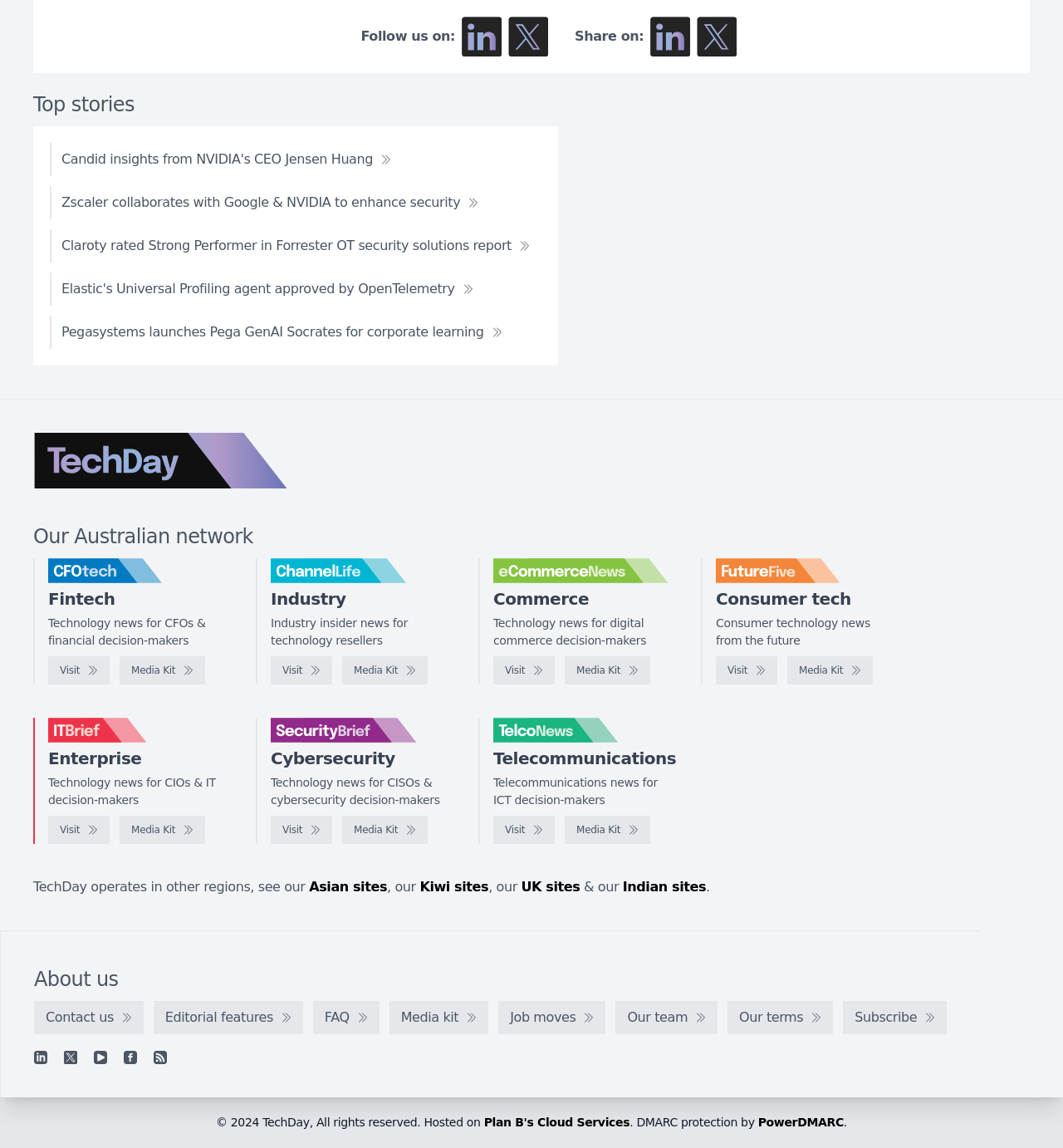Use a single word or phrase to answer the question: 
What type of news does the 'FutureFive' section cover?

Consumer tech